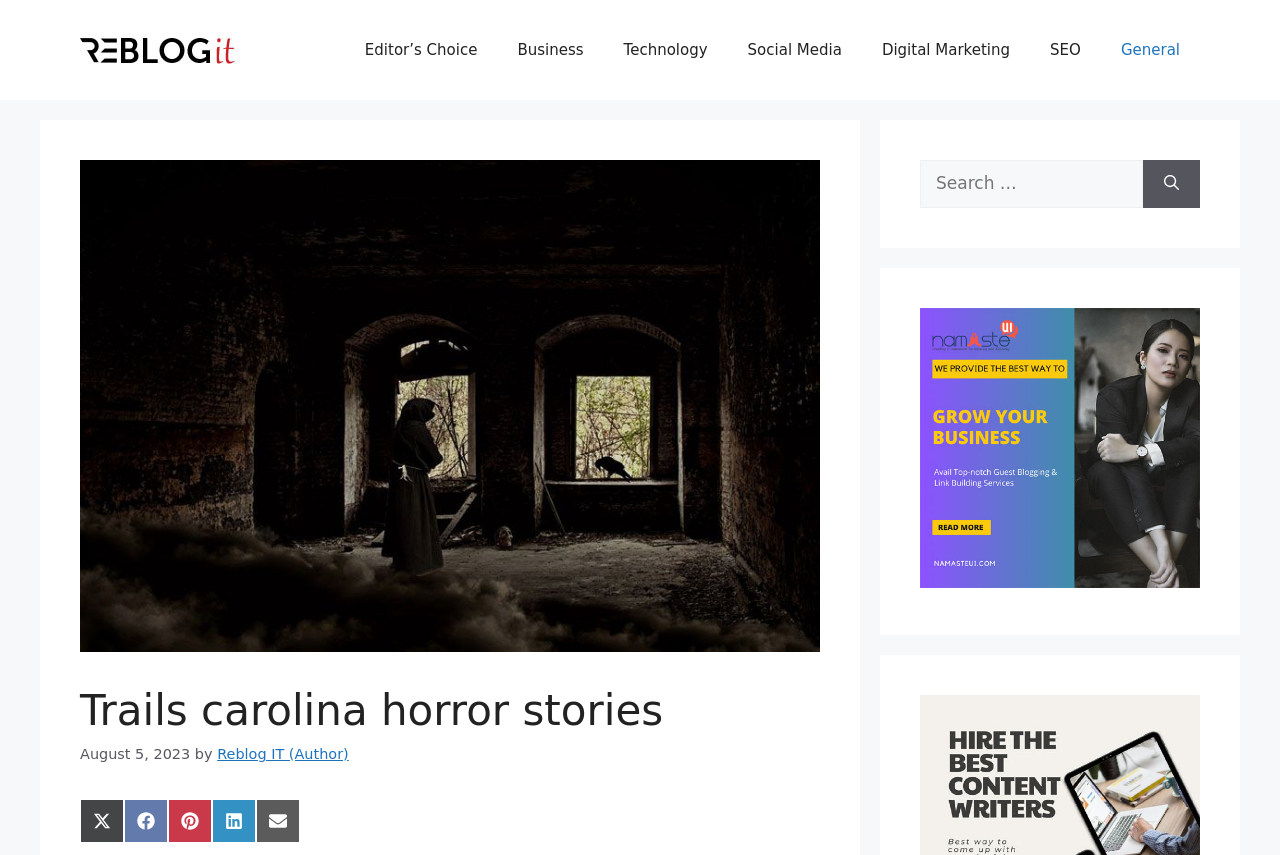Given the element description alt="facebook_logo", identify the bounding box coordinates for the UI element on the webpage screenshot. The format should be (top-left x, top-left y, bottom-right x, bottom-right y), with values between 0 and 1.

None